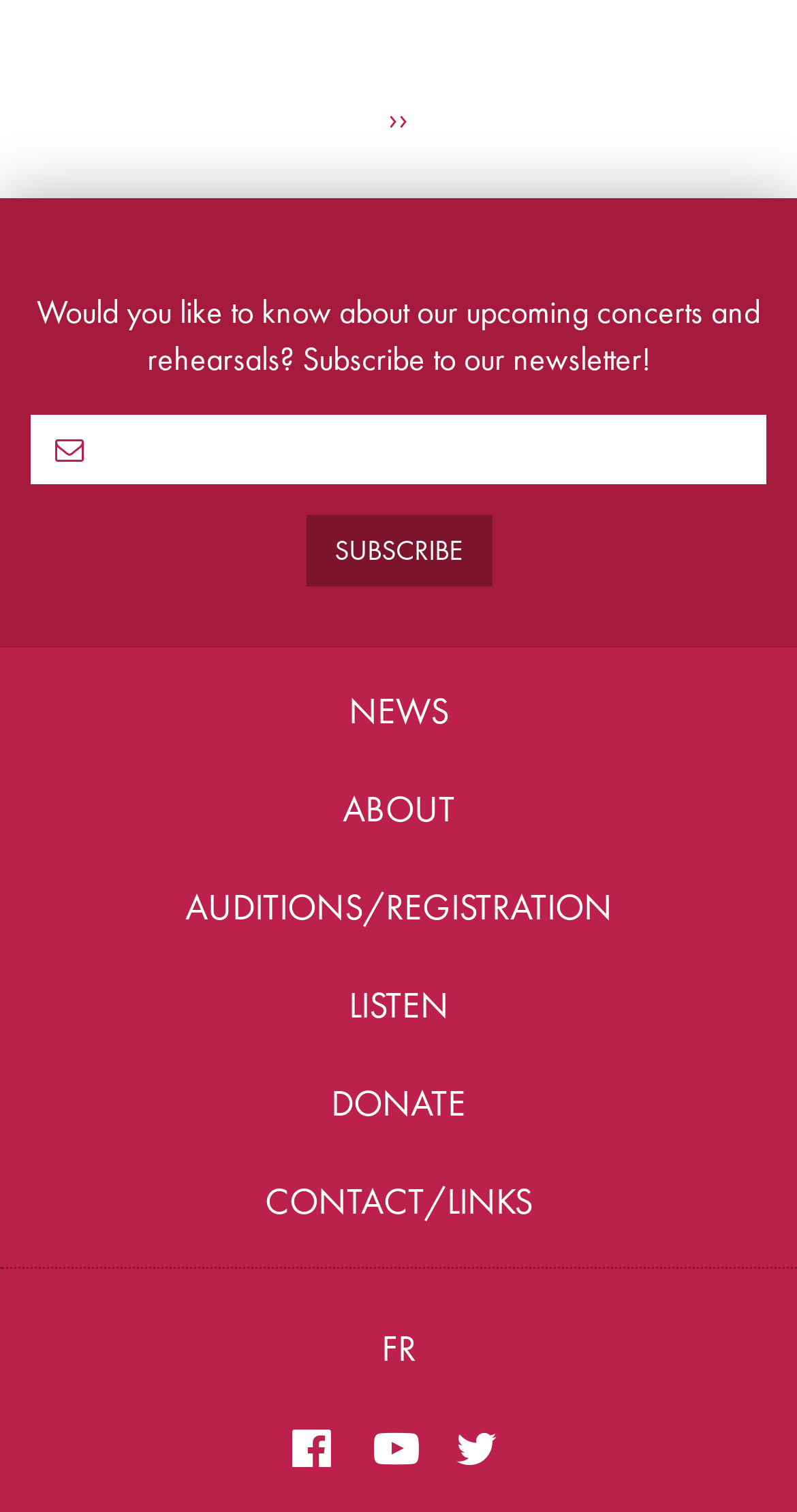Given the description of the UI element: "Next page ››", predict the bounding box coordinates in the form of [left, top, right, bottom], with each value being a float between 0 and 1.

[0.451, 0.057, 0.549, 0.102]